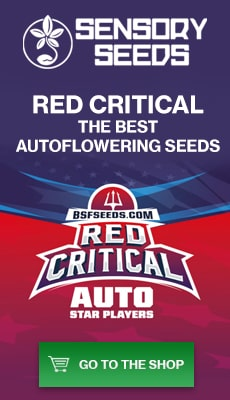What is the purpose of the green button?
Please use the image to deliver a detailed and complete answer.

The caption states that the green button at the bottom of the banner invites users to 'GO TO THE SHOP', which implies that its purpose is to serve as a call-to-action, encouraging potential customers to visit the shop.